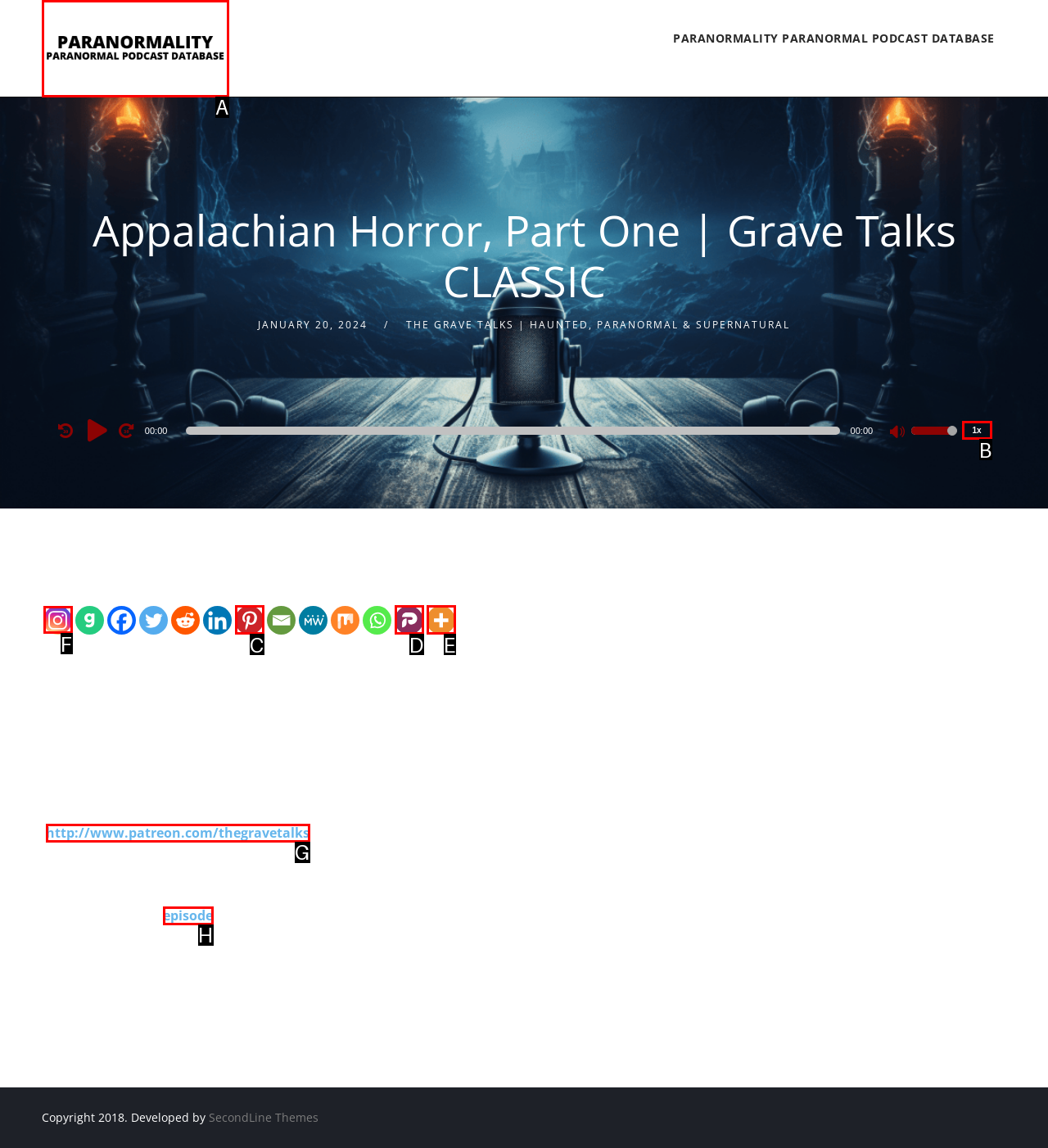Determine the HTML element to click for the instruction: Share on Instagram.
Answer with the letter corresponding to the correct choice from the provided options.

F